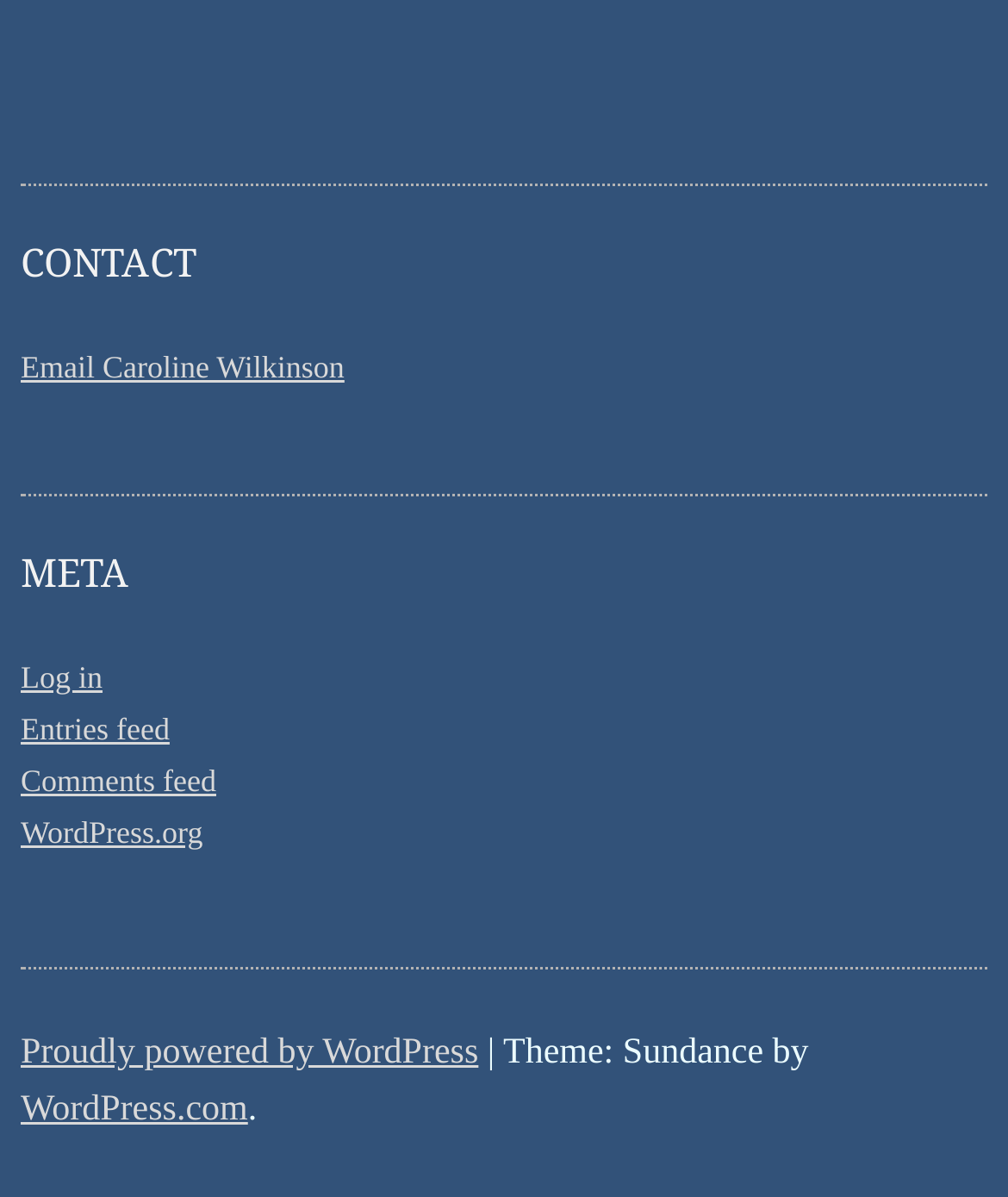Give a concise answer using one word or a phrase to the following question:
What is the separator between 'Proudly powered by WordPress' and 'Theme: Sundance by'?

|